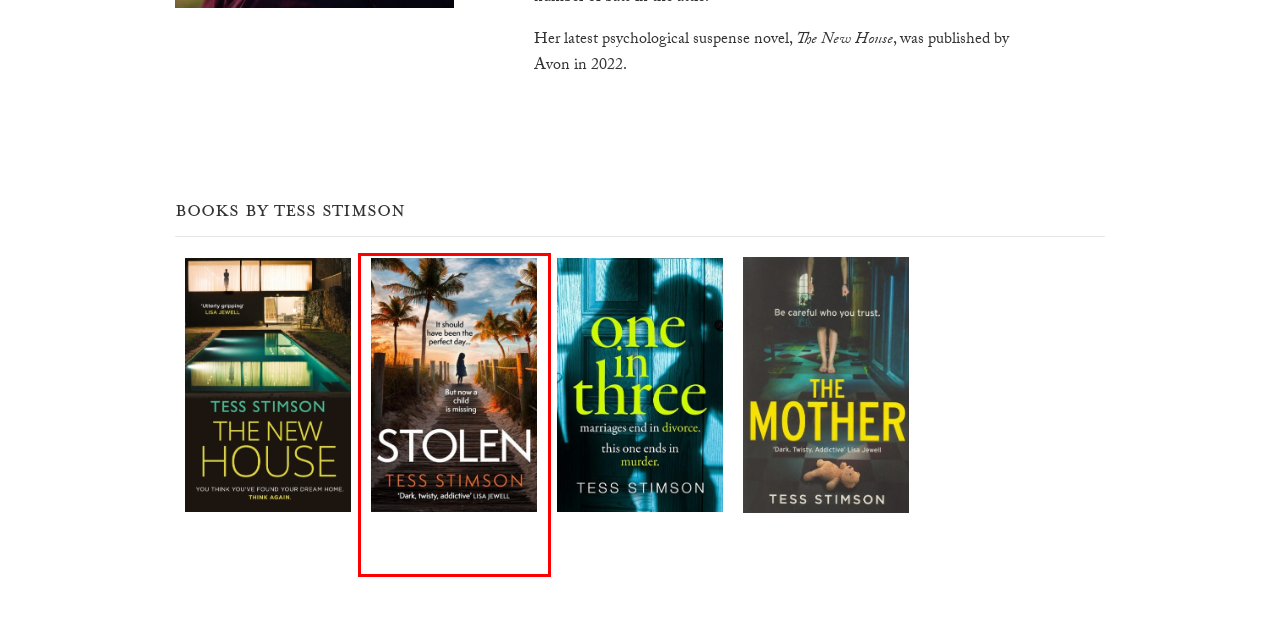Inspect the provided webpage screenshot, concentrating on the element within the red bounding box. Select the description that best represents the new webpage after you click the highlighted element. Here are the candidates:
A. The Mother | AM Heath Literary Agents
B. Privacy Notice | AM Heath Literary Agents
C. Stolen | AM Heath Literary Agents
D. Submissions Guideline | AM Heath Literary Agents
E. About Us | AM Heath Literary Agents
F. One in Three | AM Heath Literary Agents
G. Permissions | AM Heath Literary Agents
H. Authors Archive | AM Heath Literary Agents

C